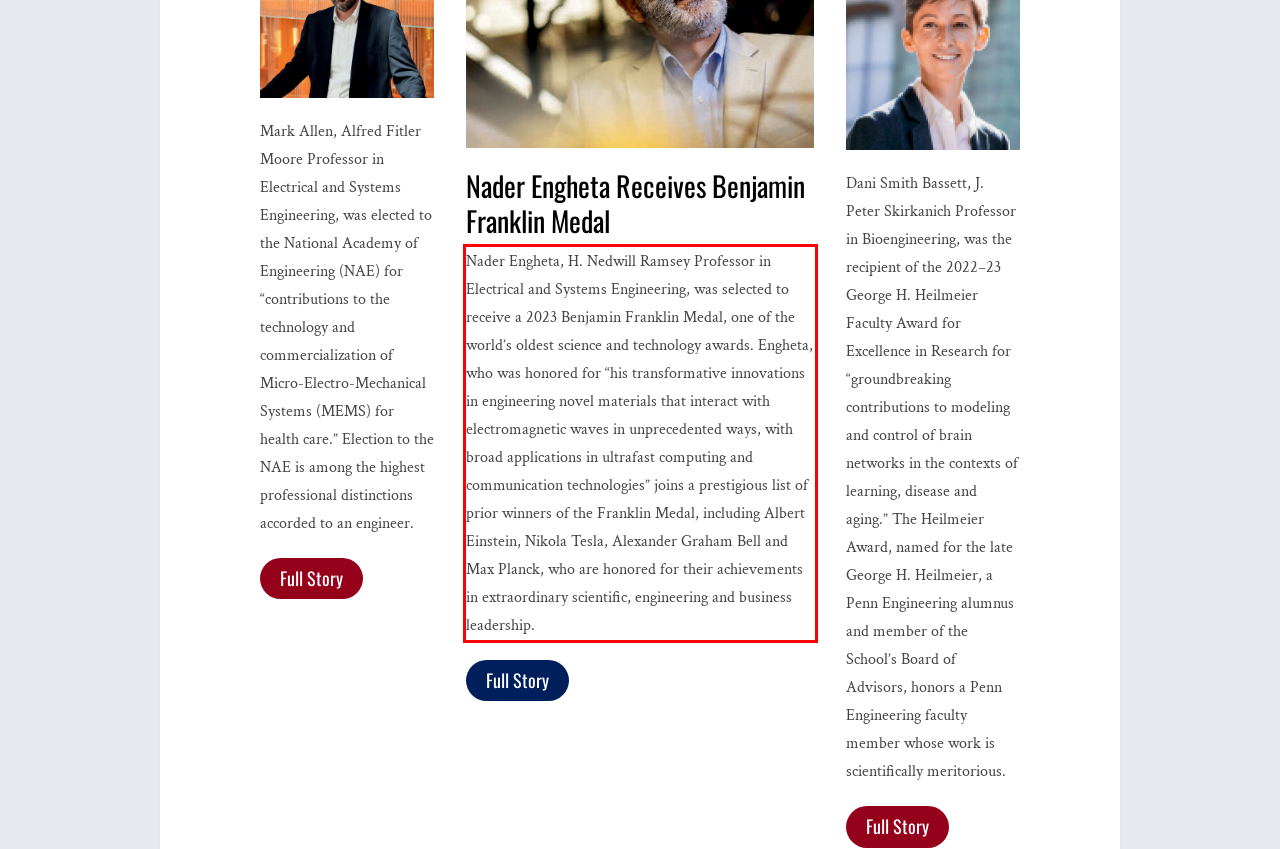Identify the text inside the red bounding box on the provided webpage screenshot by performing OCR.

Nader Engheta, H. Nedwill Ramsey Professor in Electrical and Systems Engineering, was selected to receive a 2023 Benjamin Franklin Medal, one of the world’s oldest science and technology awards. Engheta, who was honored for “his transformative innovations in engineering novel materials that interact with electromagnetic waves in unprecedented ways, with broad applications in ultrafast computing and communication technologies” joins a prestigious list of prior winners of the Franklin Medal, including Albert Einstein, Nikola Tesla, Alexander Graham Bell and Max Planck, who are honored for their achievements in extraordinary scientific, engineering and business leadership.